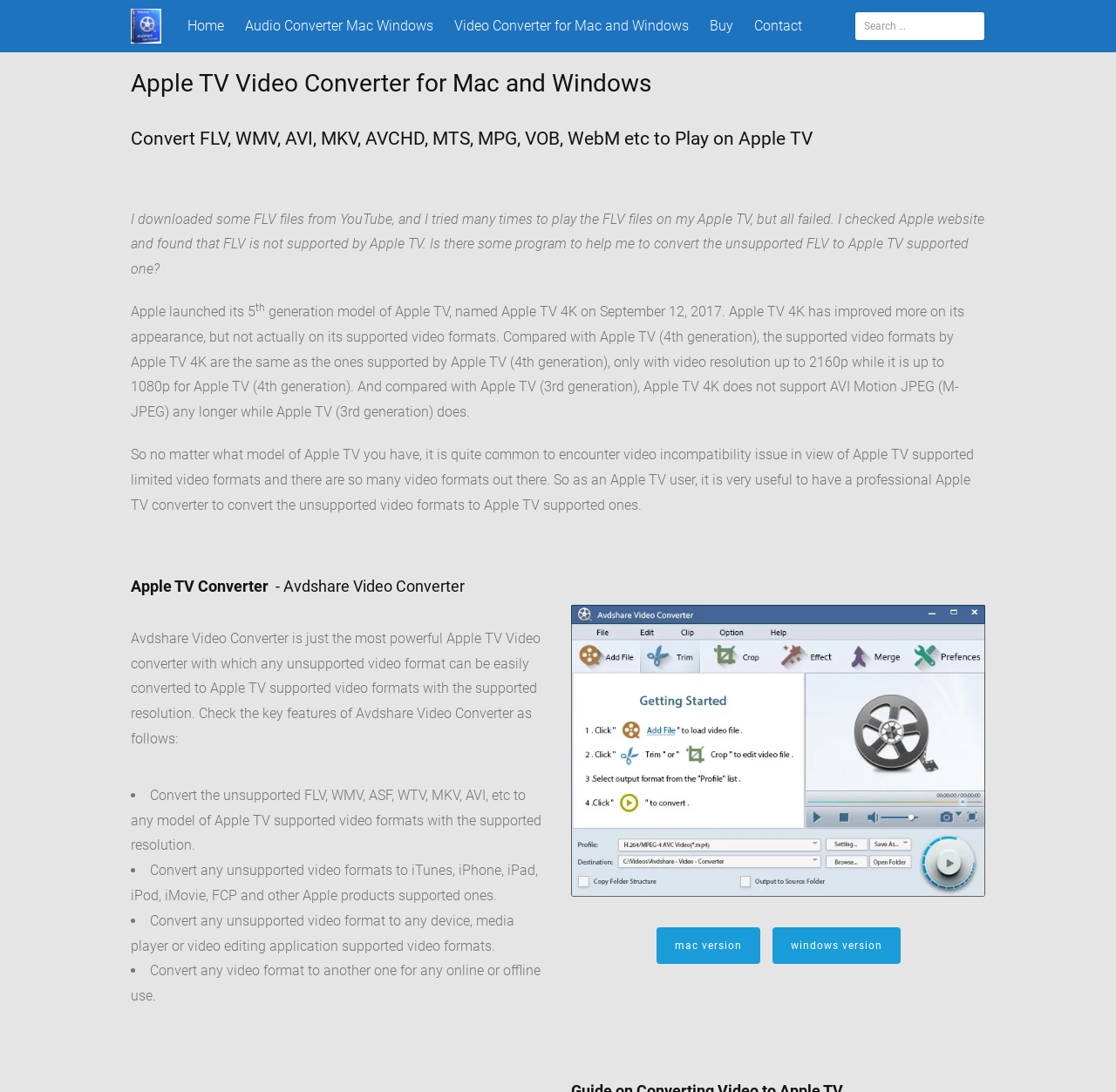Find the bounding box coordinates of the clickable element required to execute the following instruction: "Buy the product". Provide the coordinates as four float numbers between 0 and 1, i.e., [left, top, right, bottom].

[0.628, 0.0, 0.665, 0.048]